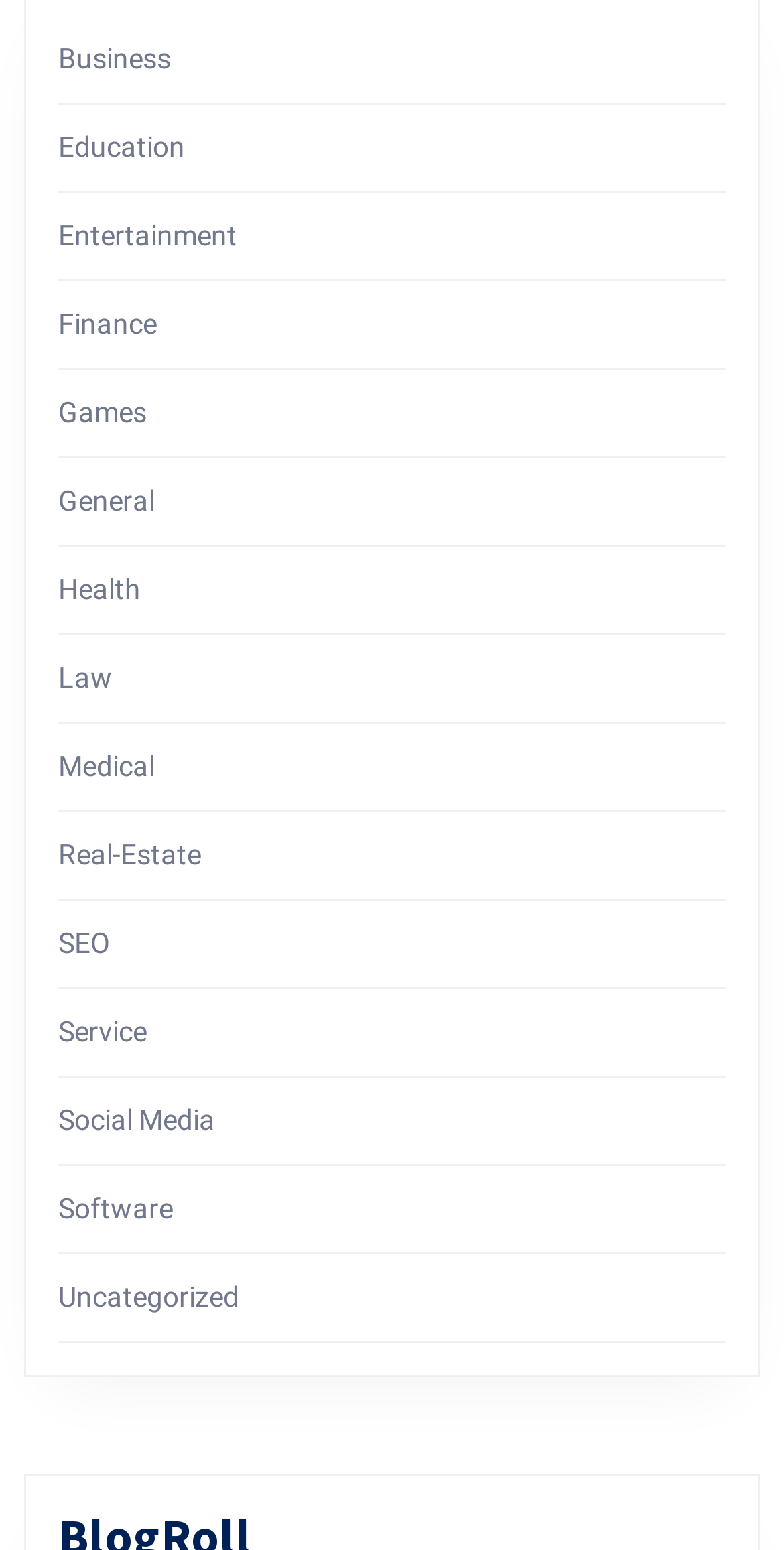Is there a category for Games?
Refer to the image and answer the question using a single word or phrase.

Yes